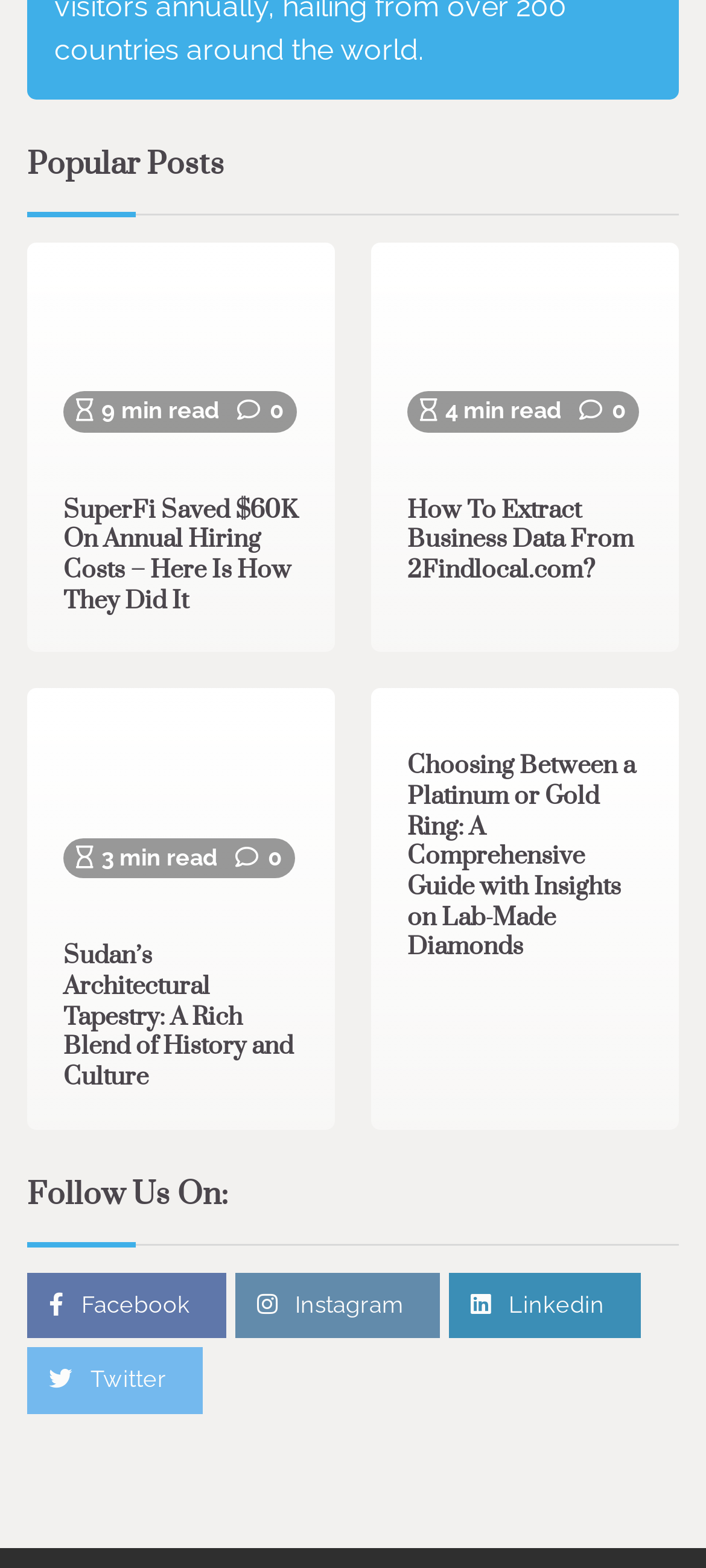Find the bounding box coordinates of the element to click in order to complete the given instruction: "Choose to follow on Facebook."

[0.038, 0.811, 0.321, 0.854]